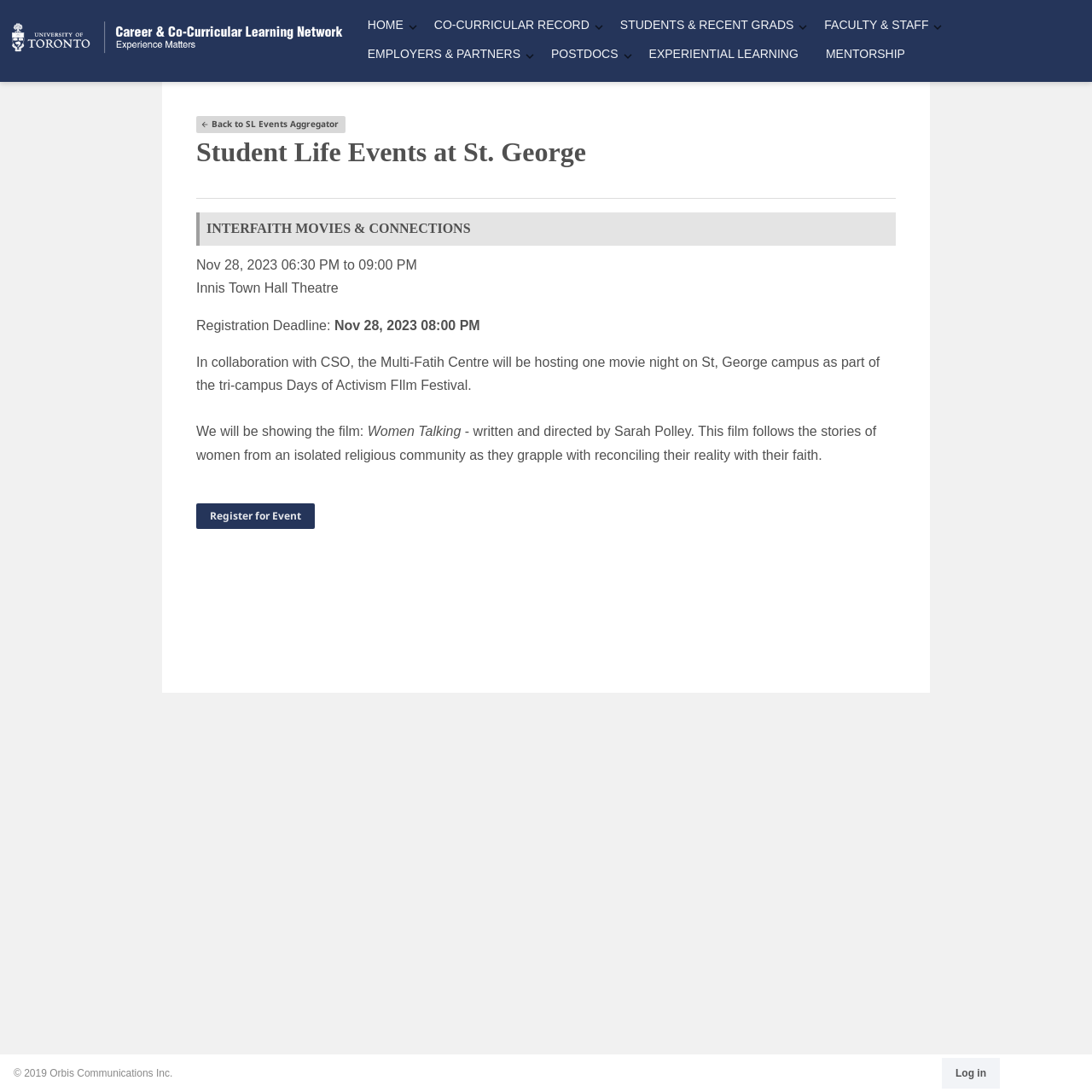Highlight the bounding box coordinates of the element that should be clicked to carry out the following instruction: "Toggle the HOME dropdown menu". The coordinates must be given as four float numbers ranging from 0 to 1, i.e., [left, top, right, bottom].

[0.324, 0.011, 0.385, 0.038]